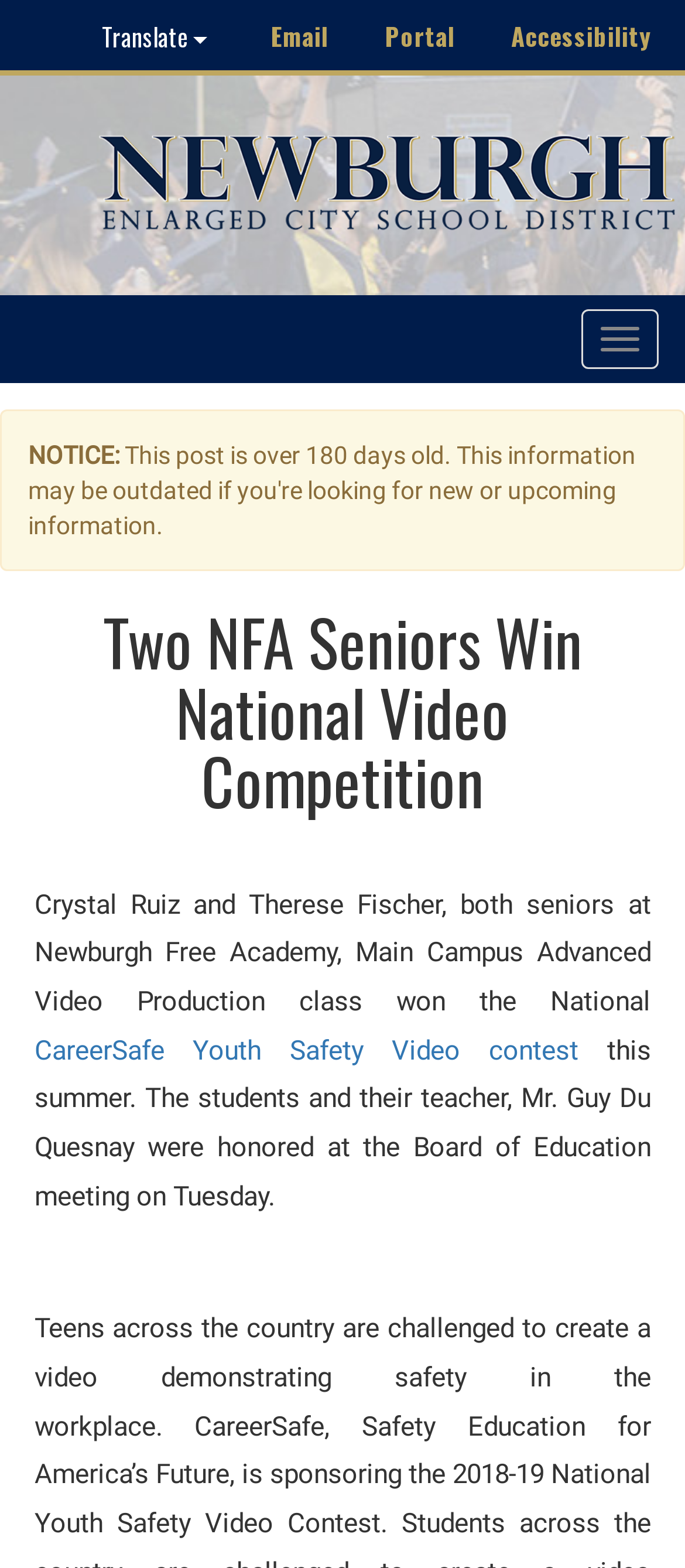Convey a detailed summary of the webpage, mentioning all key elements.

The webpage is about two NFA seniors, Crystal Ruiz and Therese Fischer, who won a national video competition. At the top left corner, there is a "Translate" button. Next to it, there are several links, including "Email", "Portal", and "Accessibility", separated by blank spaces. 

Below these links, there is a "Toggle navigation" button. A prominent alert message is displayed, with a "NOTICE:" header, but the content of the notice is not specified. 

The main content of the webpage is a news article with a heading that reads "Two NFA Seniors Win National Video Competition". The article describes the achievement of the two students, mentioning that they won the CareerSafe Youth Safety Video contest this summer. The text also mentions their teacher, Mr. Guy Du Quesnay, and that they were honored at a Board of Education meeting.